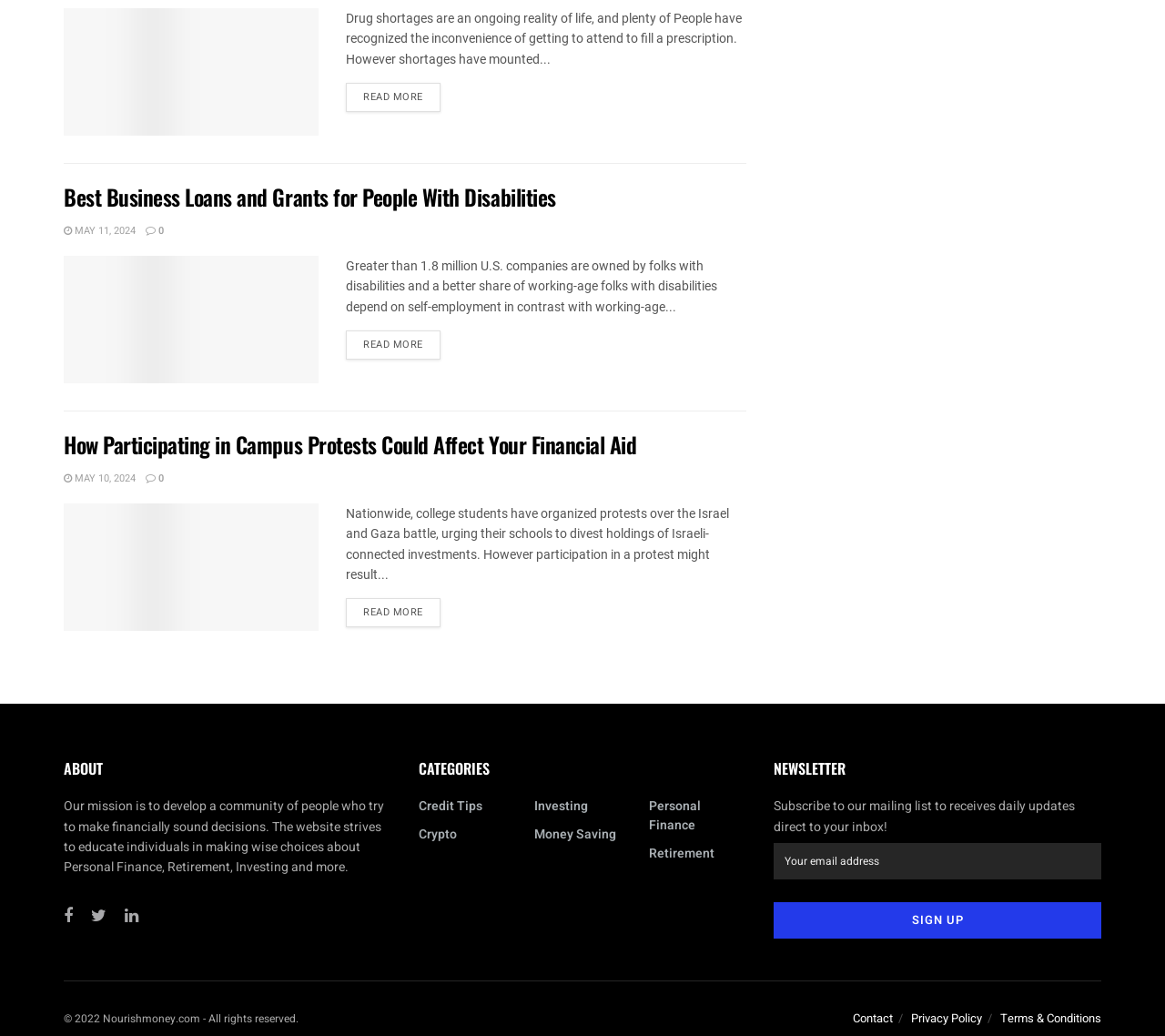Identify the bounding box coordinates for the UI element mentioned here: "Personal Finance". Provide the coordinates as four float values between 0 and 1, i.e., [left, top, right, bottom].

[0.557, 0.777, 0.641, 0.814]